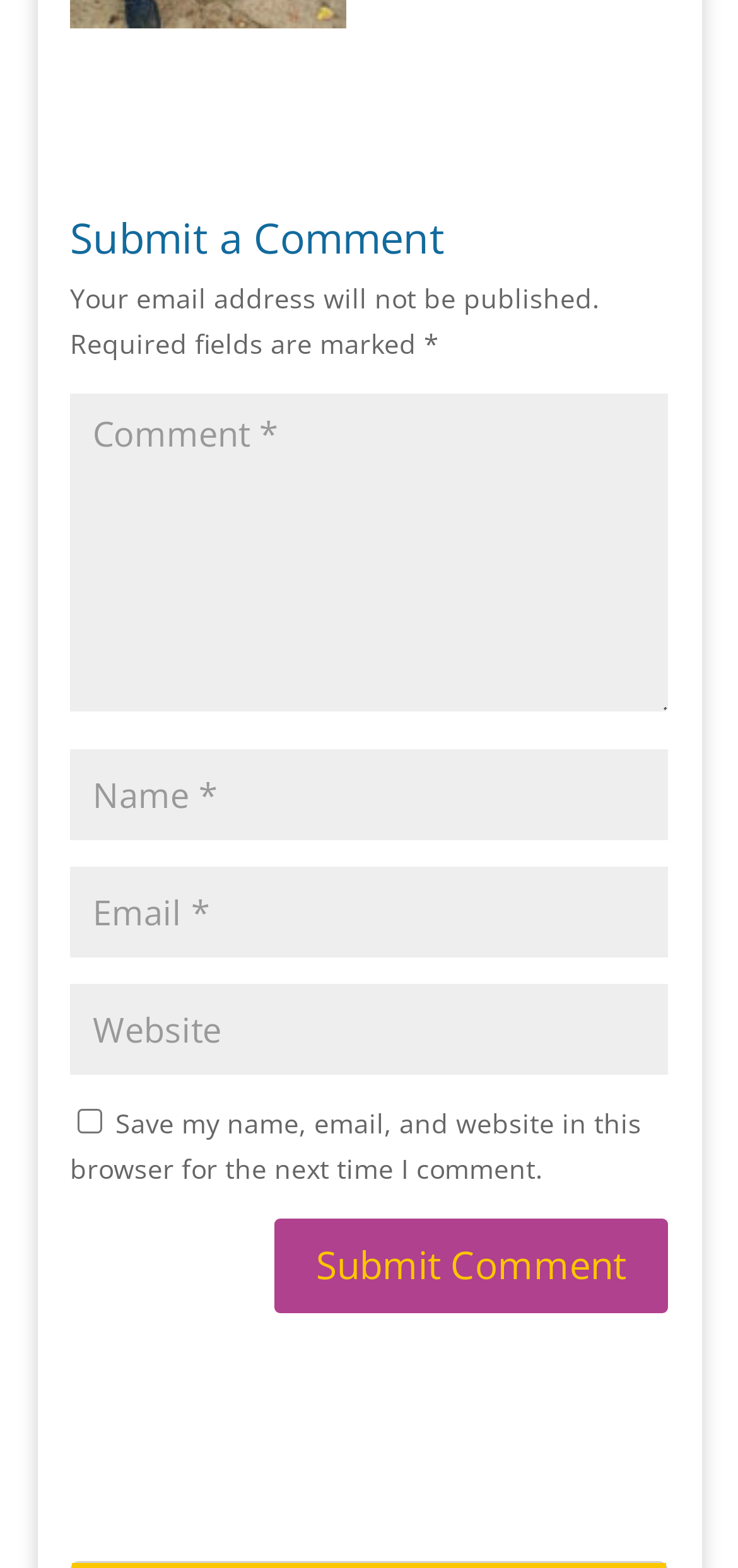Please determine the bounding box coordinates for the element with the description: "name="submit" value="Submit Comment"".

[0.372, 0.777, 0.905, 0.838]